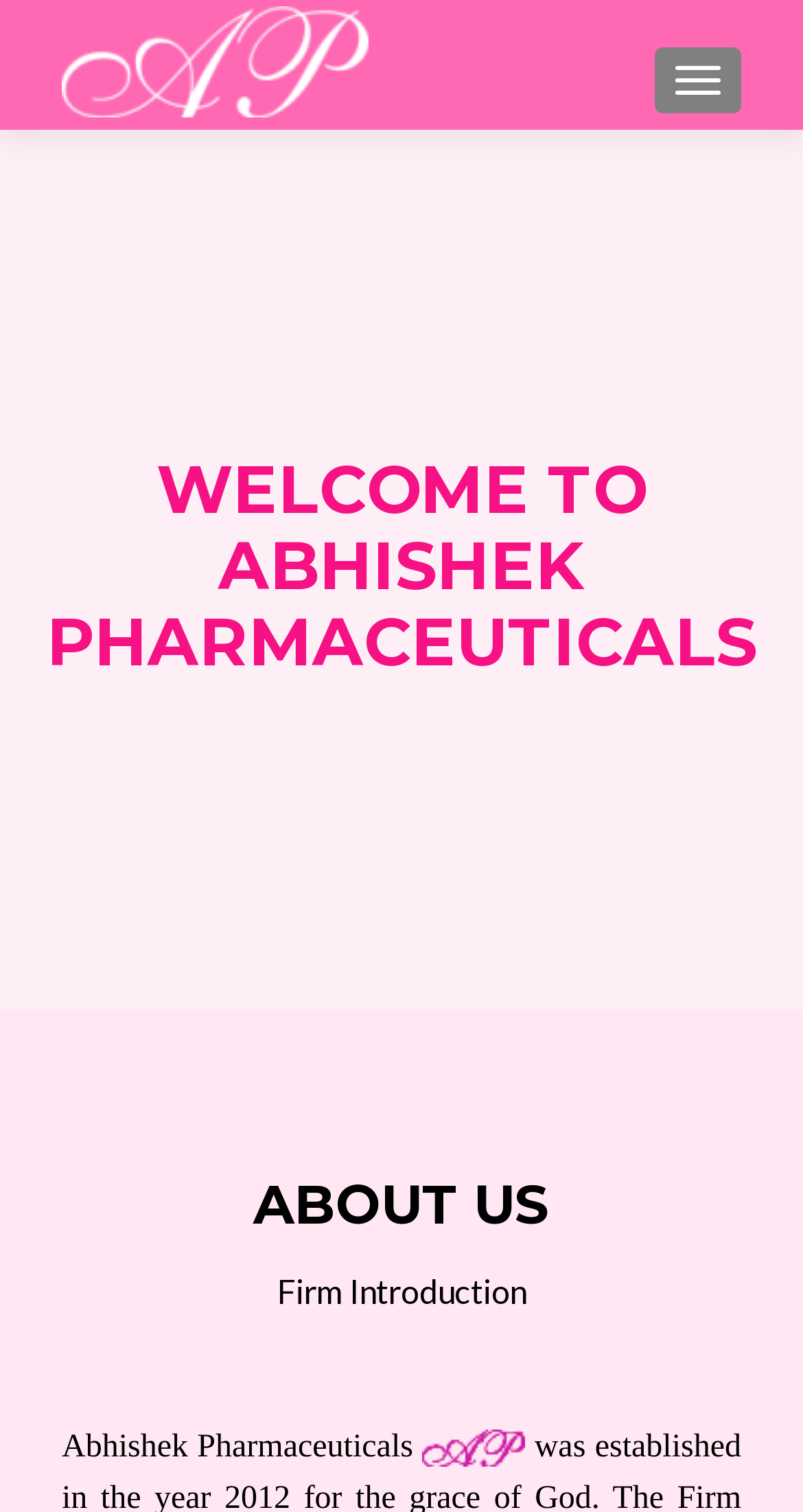Determine the webpage's heading and output its text content.

WELCOME TO
ABHISHEK PHARMACEUTICALS